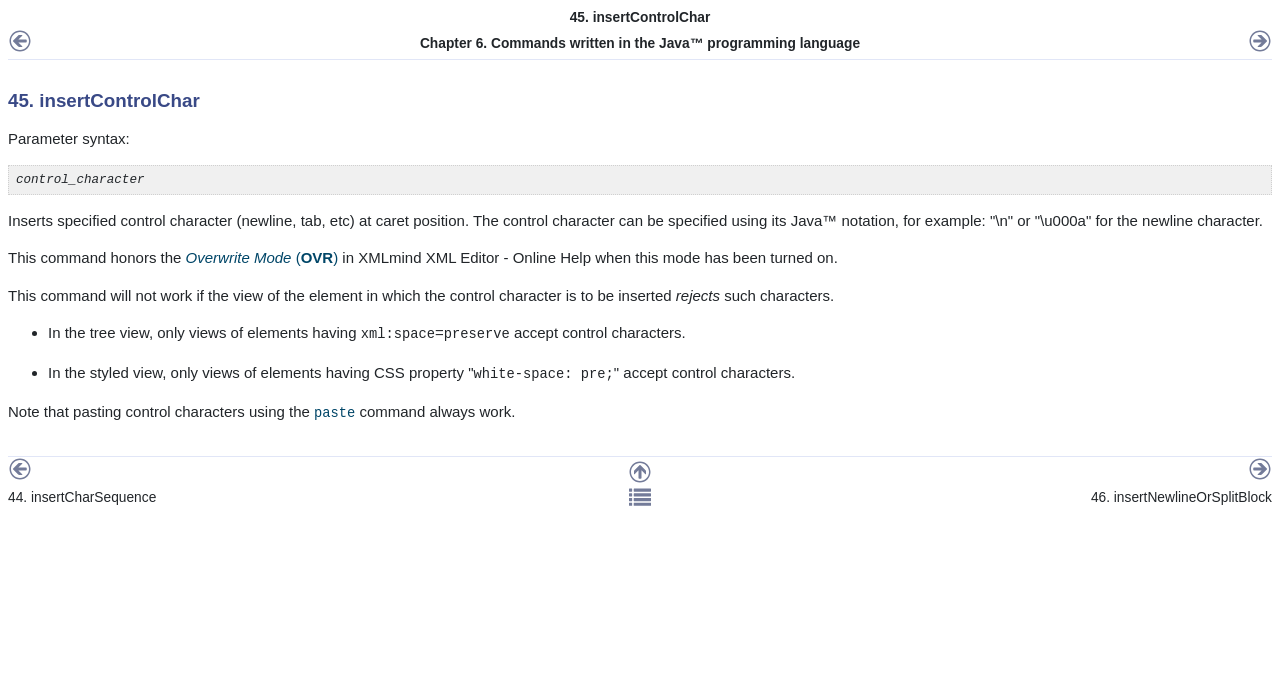Locate the bounding box coordinates of the element that should be clicked to fulfill the instruction: "Click Next".

[0.975, 0.06, 0.994, 0.083]